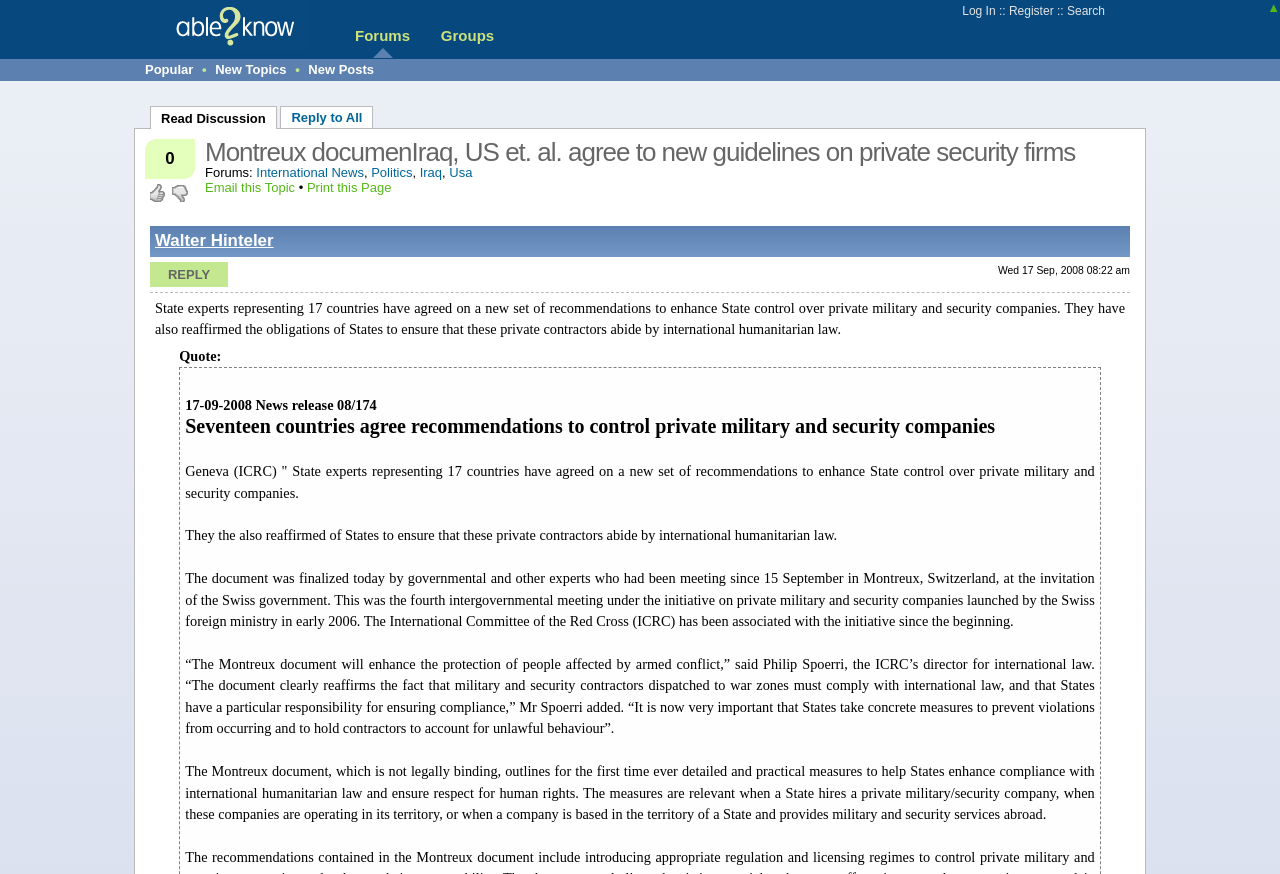Provide a one-word or short-phrase response to the question:
How many years of experience does the author have in teaching mathematics?

30 years